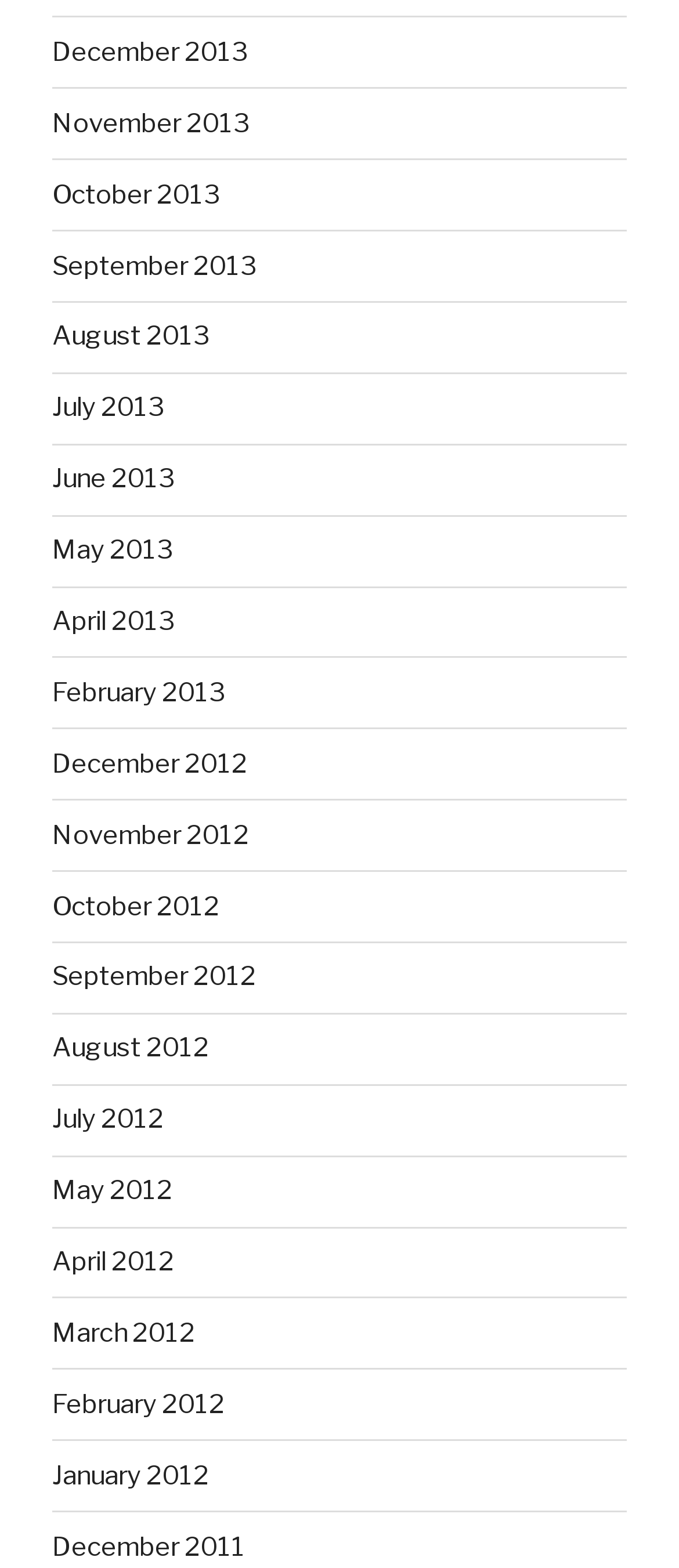Find the bounding box coordinates of the element I should click to carry out the following instruction: "browse May 2012 posts".

[0.077, 0.749, 0.254, 0.769]